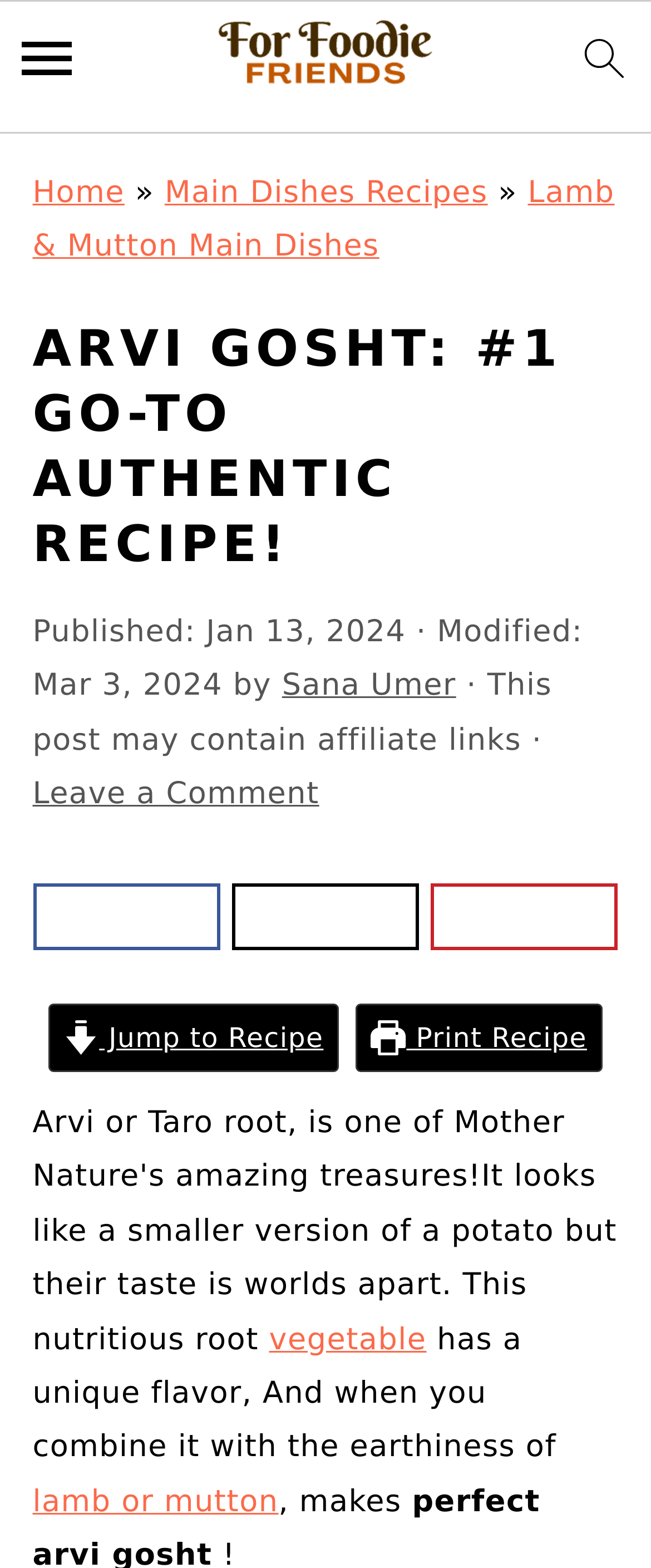Determine the bounding box coordinates of the area to click in order to meet this instruction: "jump to recipe".

[0.075, 0.64, 0.52, 0.684]